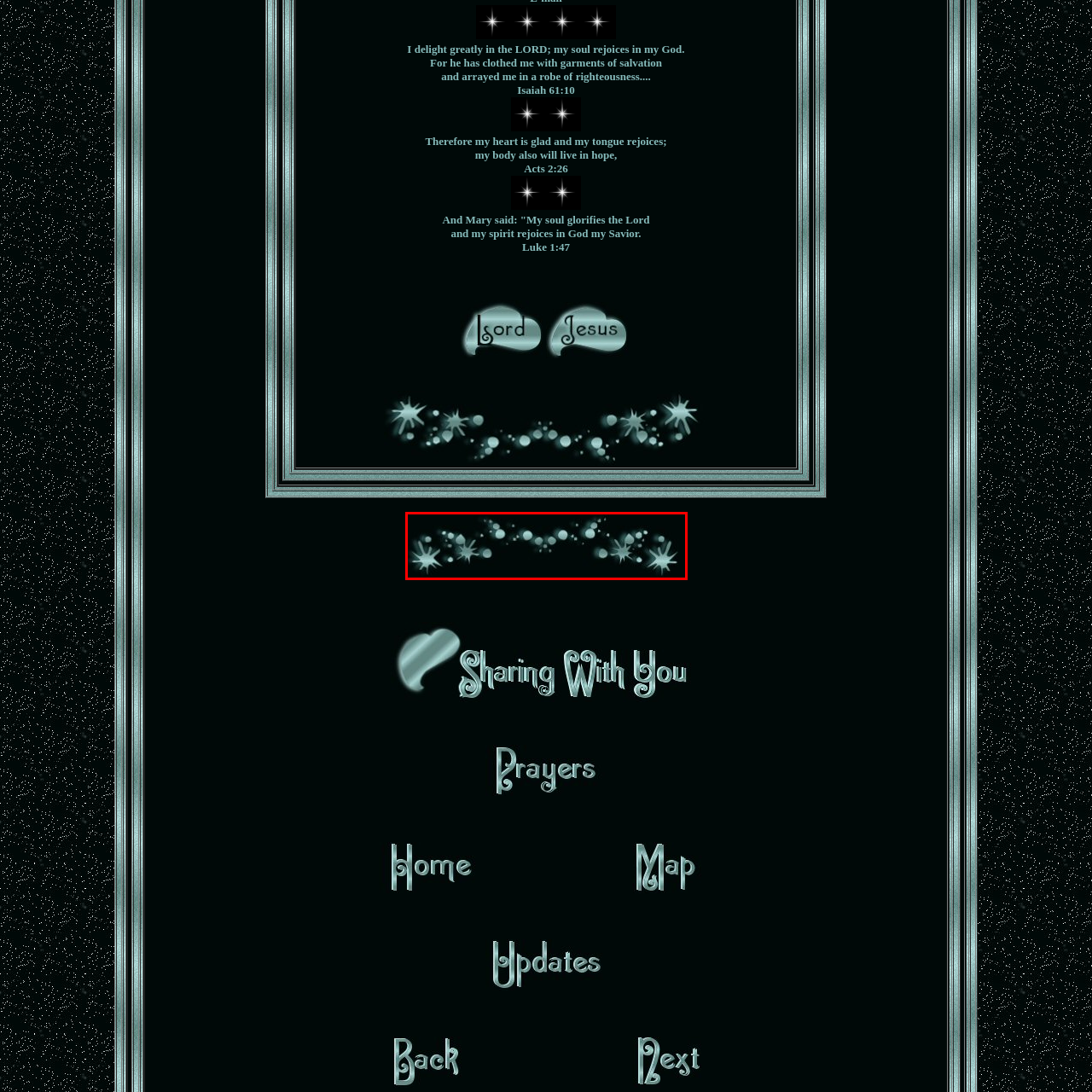Provide a comprehensive description of the content within the red-highlighted area of the image.

The image features an artistic composition of sparkling circles and star-like shapes on a dark background. The design incorporates varying sizes of light blue and aqua bubbles, which create a sense of depth and whimsy. Flanking the top and bottom of the image are stylized bursts, enhancing its aesthetic appeal. This pleasing arrangement imparts a festive or magical vibe, making it suitable for various contexts such as celebrations, digital invitations, or joyful decorative elements. The overall effect is both enchanting and visually captivating, drawing the viewer’s eye across the design.